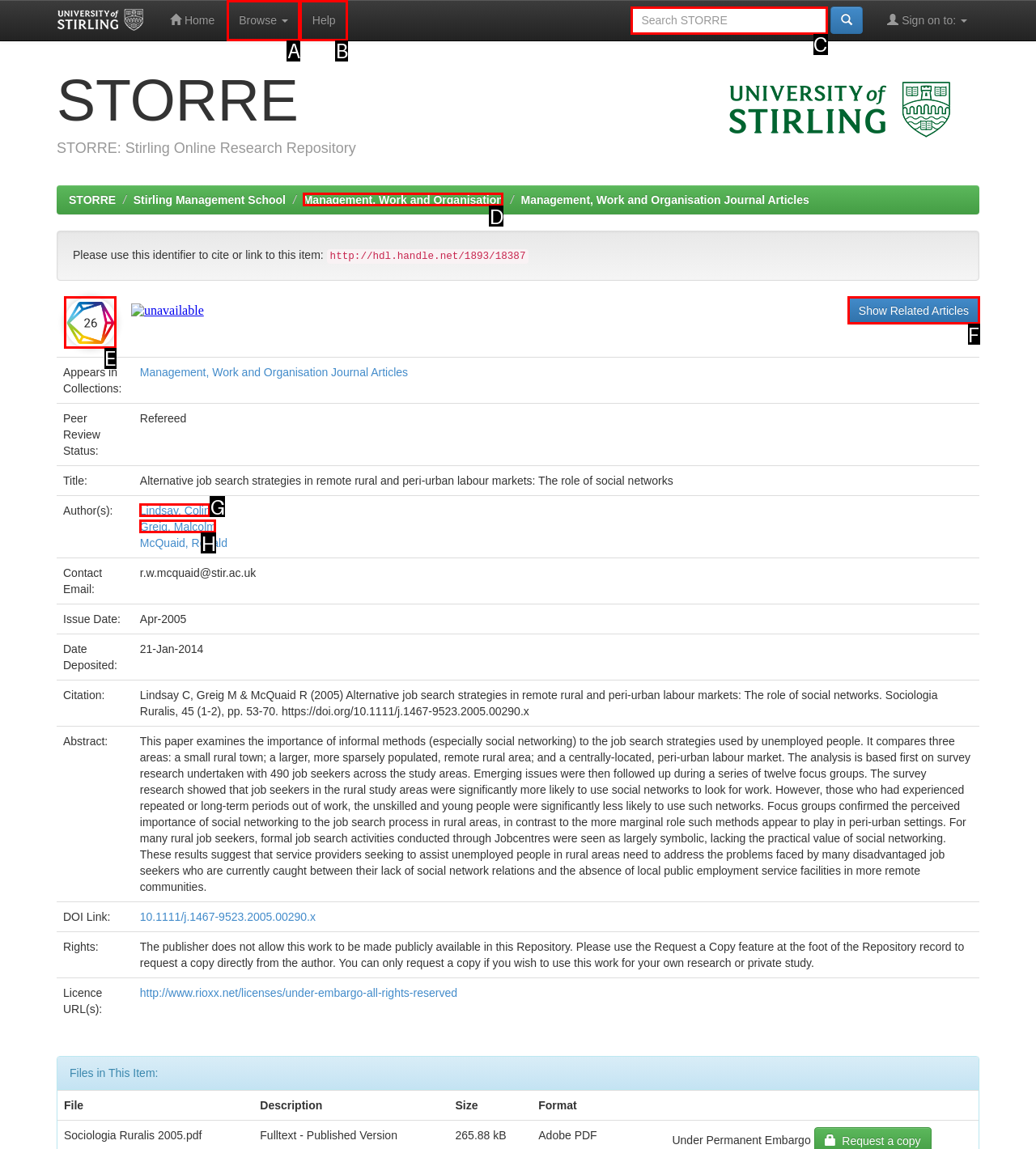Which HTML element should be clicked to perform the following task: Click on the 'HOME' link
Reply with the letter of the appropriate option.

None